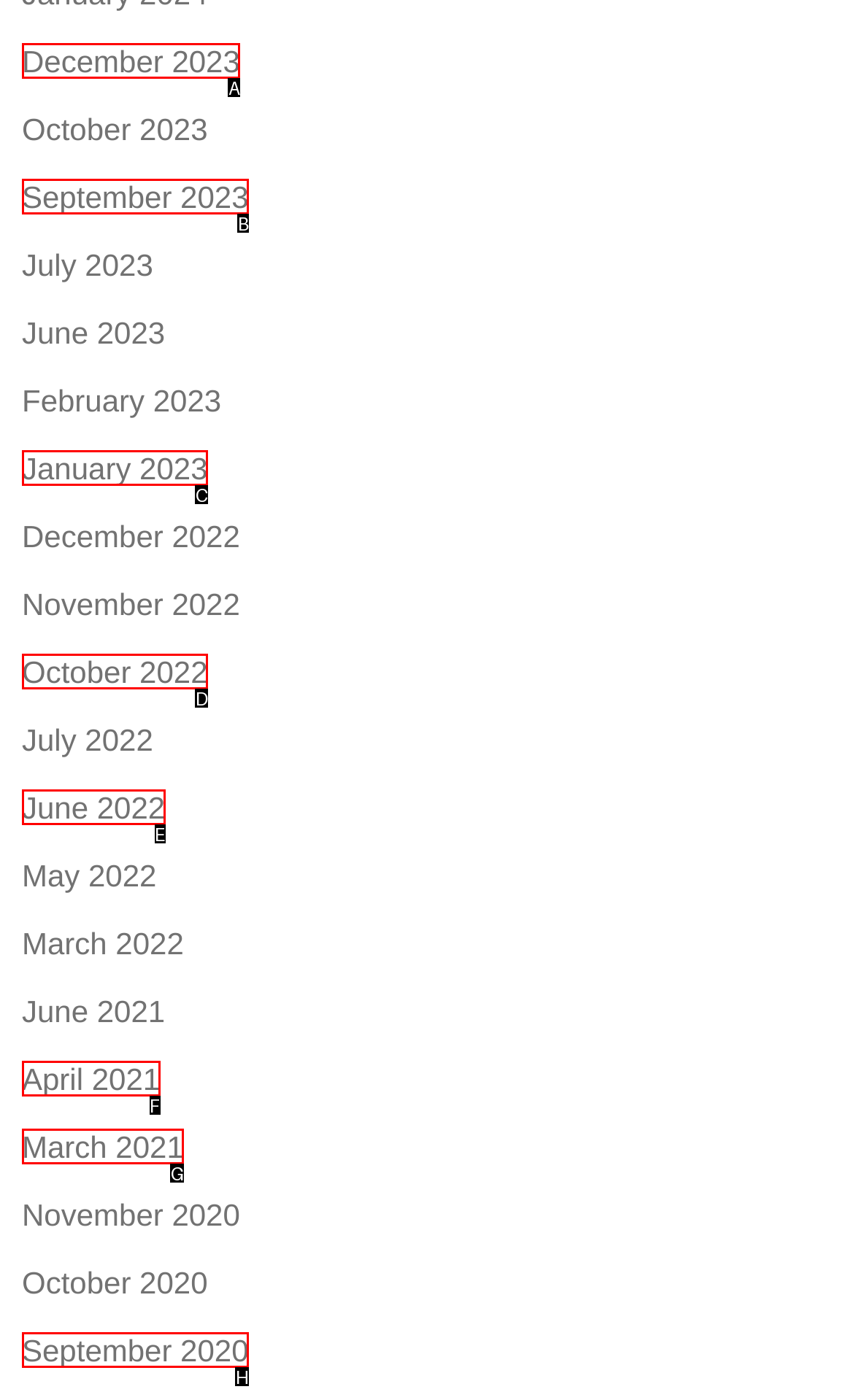Given the description: June 2022, select the HTML element that best matches it. Reply with the letter of your chosen option.

E